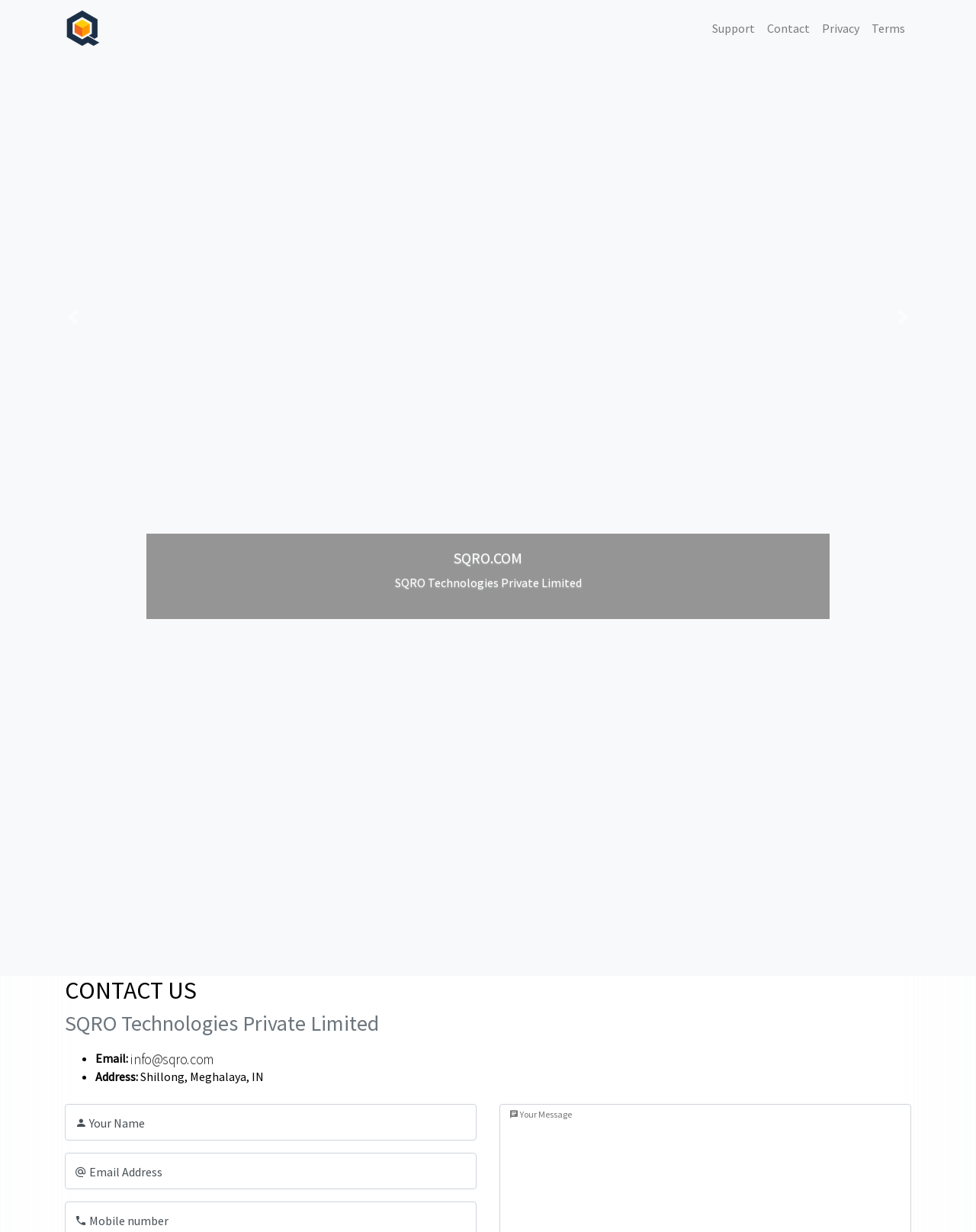What is the purpose of the buttons?
Please utilize the information in the image to give a detailed response to the question.

The buttons 'Previous' and 'Next' are likely used for navigation, possibly to move between pages or sections of the website.